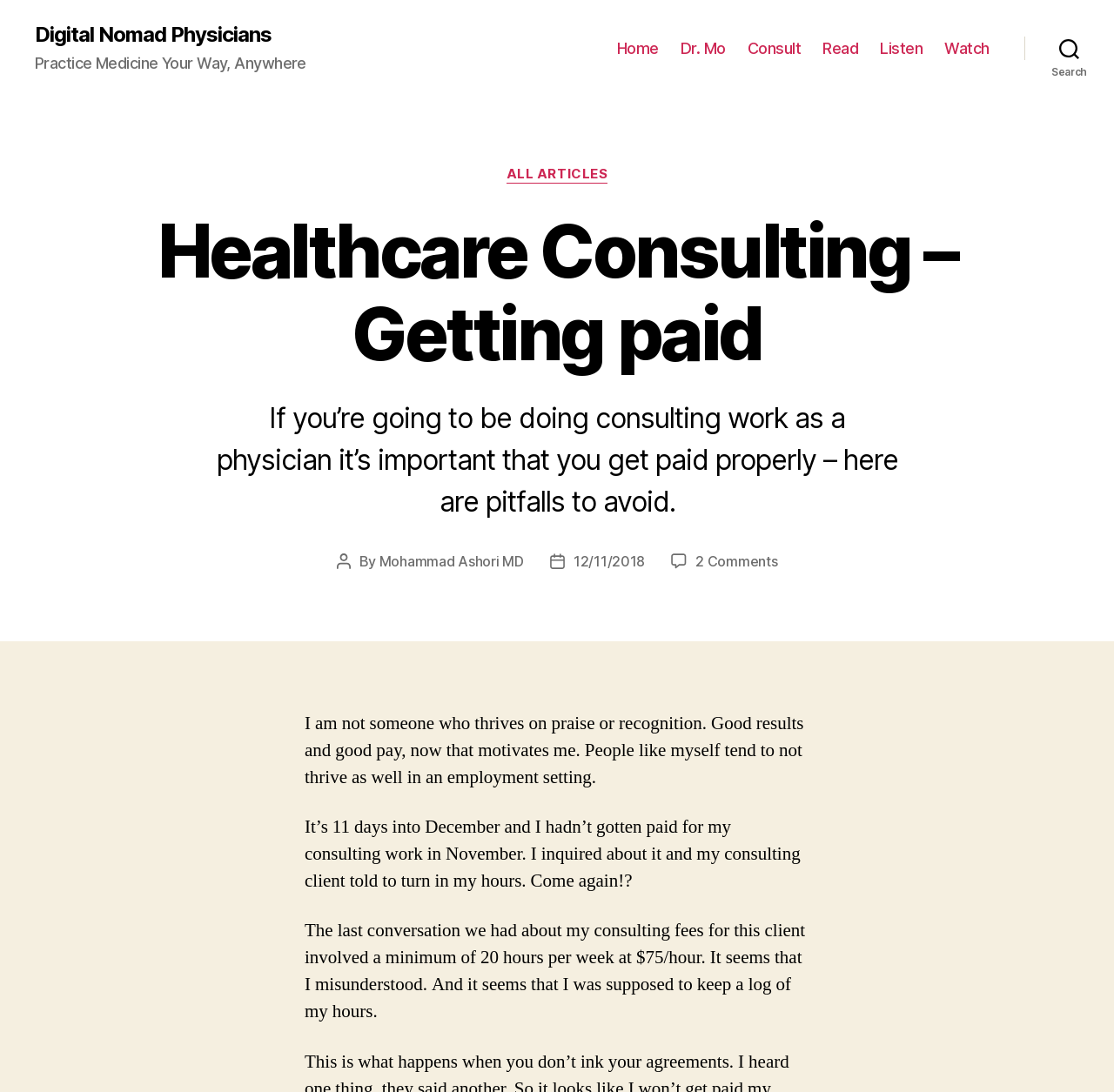What is the name of the website?
Look at the screenshot and respond with one word or a short phrase.

Digital Nomad Physicians